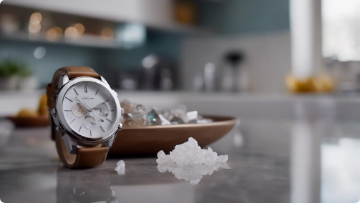Respond with a single word or phrase for the following question: 
What type of stones are scattered around the bowl?

Crystal pieces